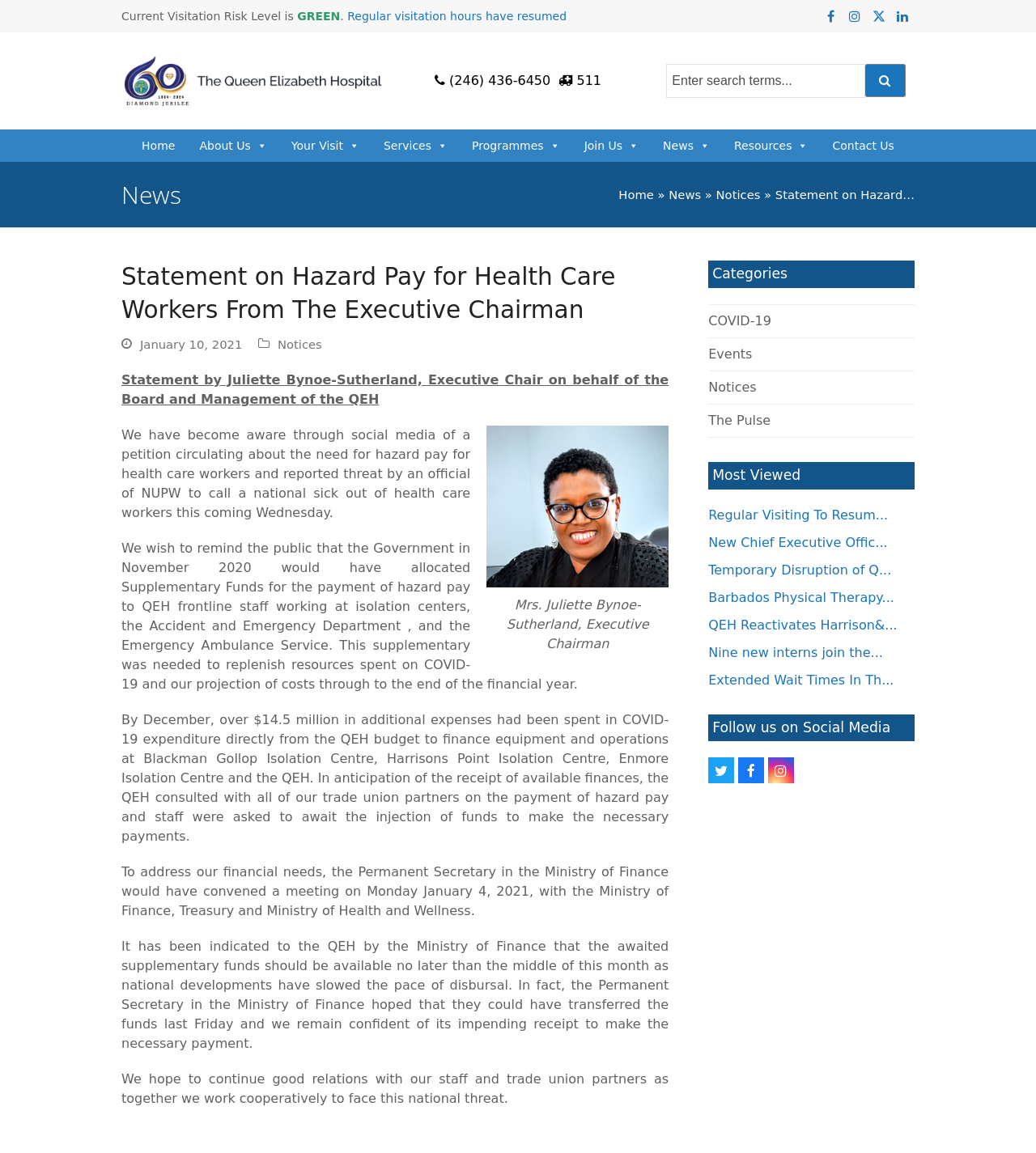Could you locate the bounding box coordinates for the section that should be clicked to accomplish this task: "View the statement on hazard pay".

[0.748, 0.163, 0.883, 0.174]